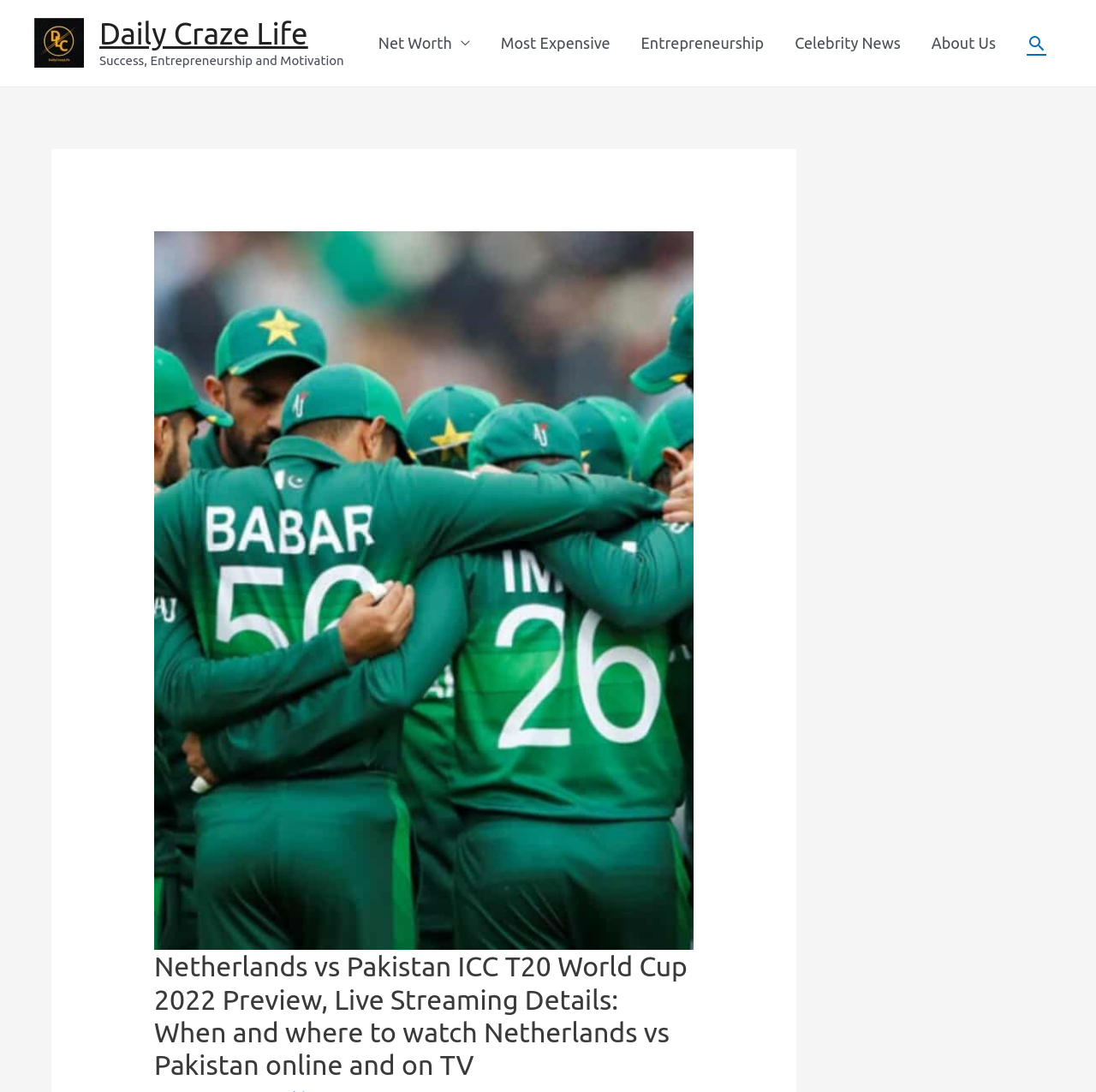Given the element description: "Search", predict the bounding box coordinates of the UI element it refers to, using four float numbers between 0 and 1, i.e., [left, top, right, bottom].

[0.937, 0.03, 0.955, 0.049]